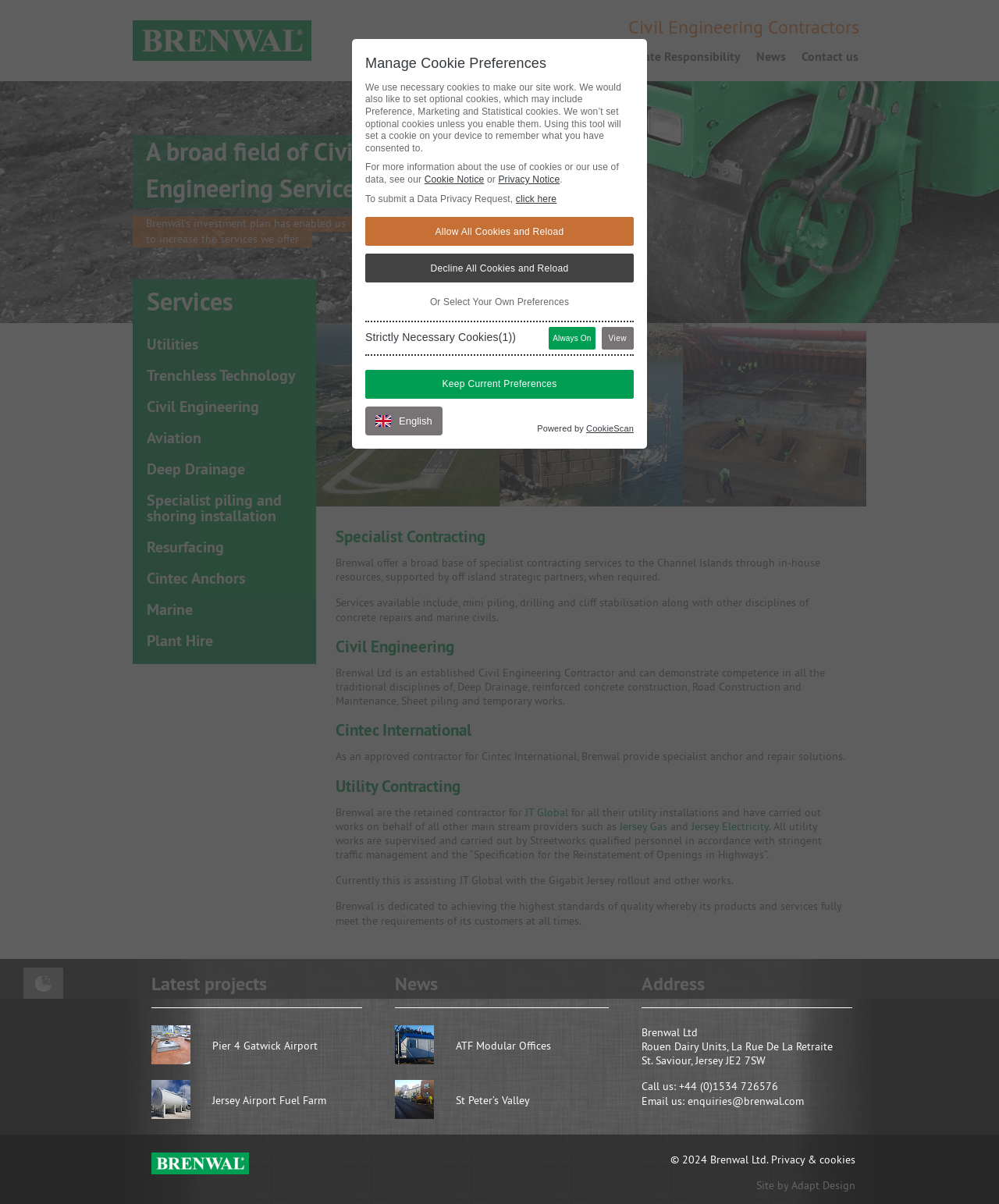Pinpoint the bounding box coordinates of the element you need to click to execute the following instruction: "View Services". The bounding box should be represented by four float numbers between 0 and 1, in the format [left, top, right, bottom].

[0.541, 0.037, 0.6, 0.058]